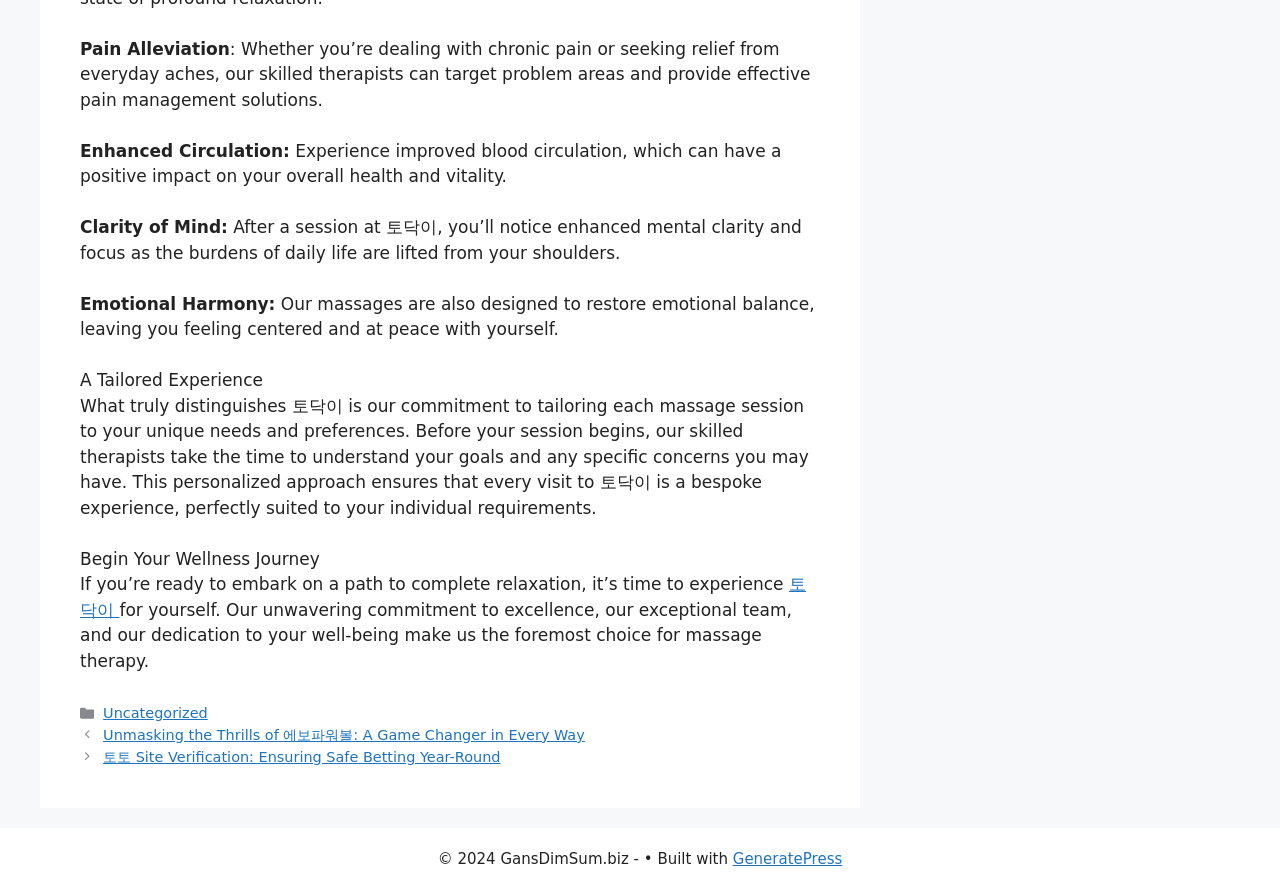Determine the bounding box for the UI element described here: "토닥이".

[0.062, 0.645, 0.63, 0.696]